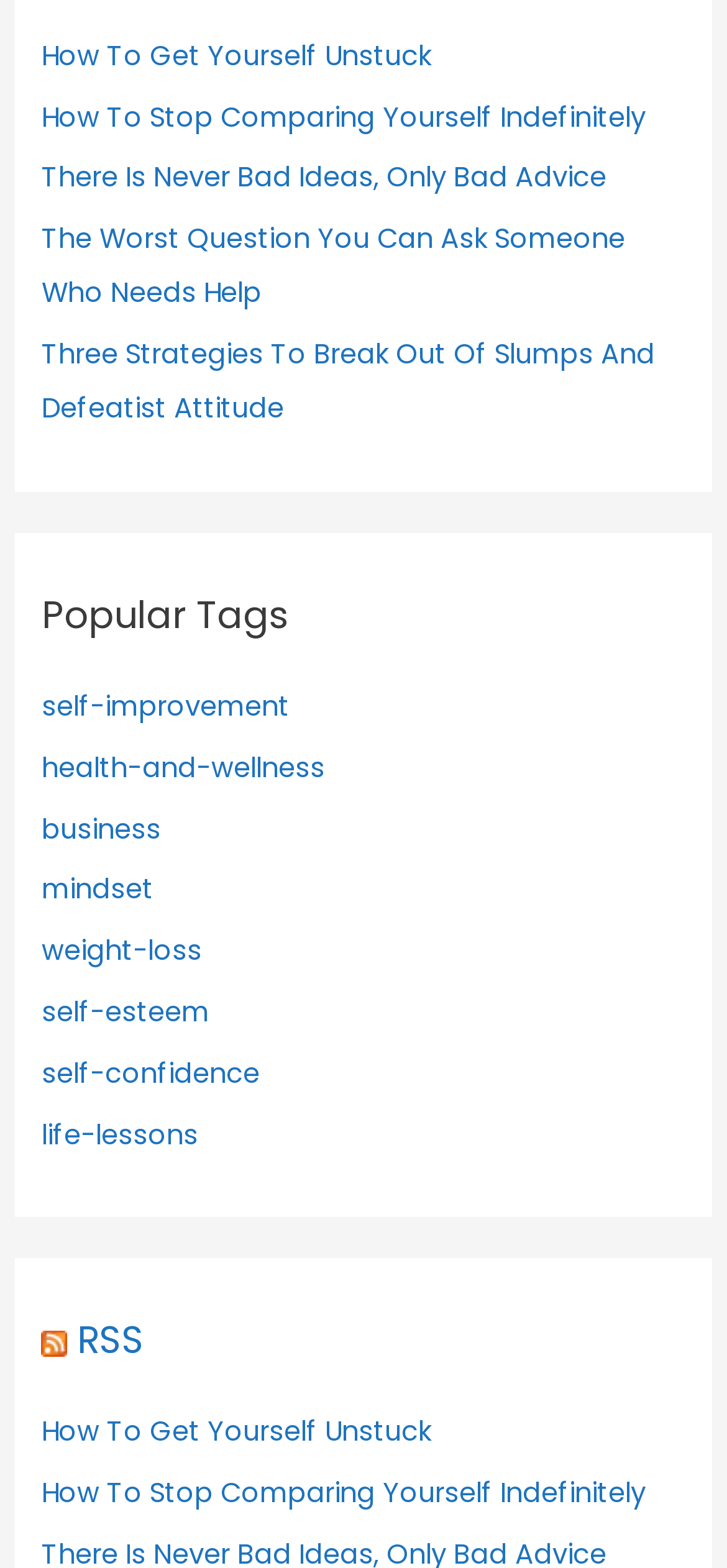Reply to the question below using a single word or brief phrase:
What is the purpose of the 'RSS RSS' section?

To provide RSS feed